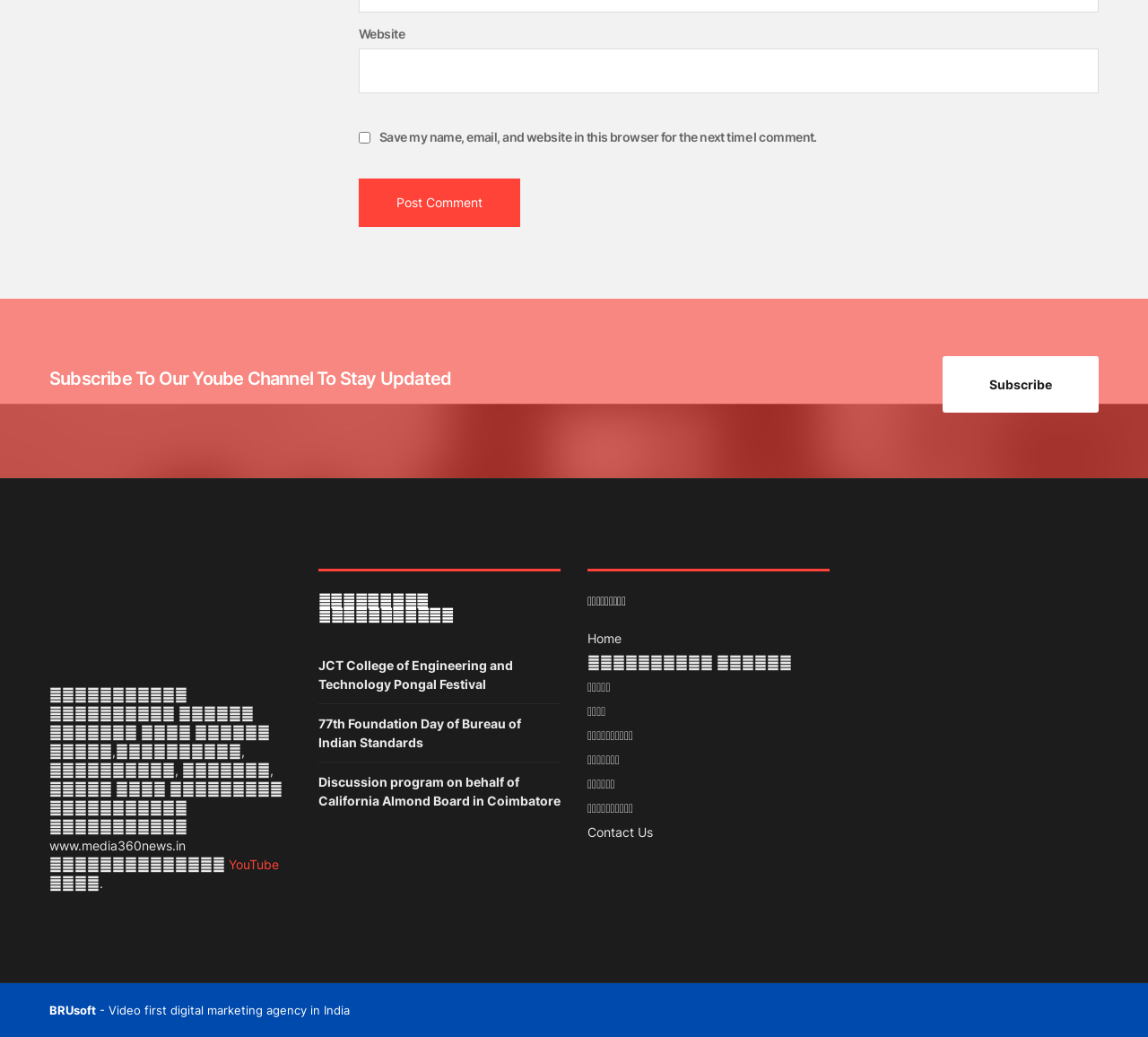Identify the bounding box coordinates of the area you need to click to perform the following instruction: "Post a comment".

[0.312, 0.172, 0.453, 0.218]